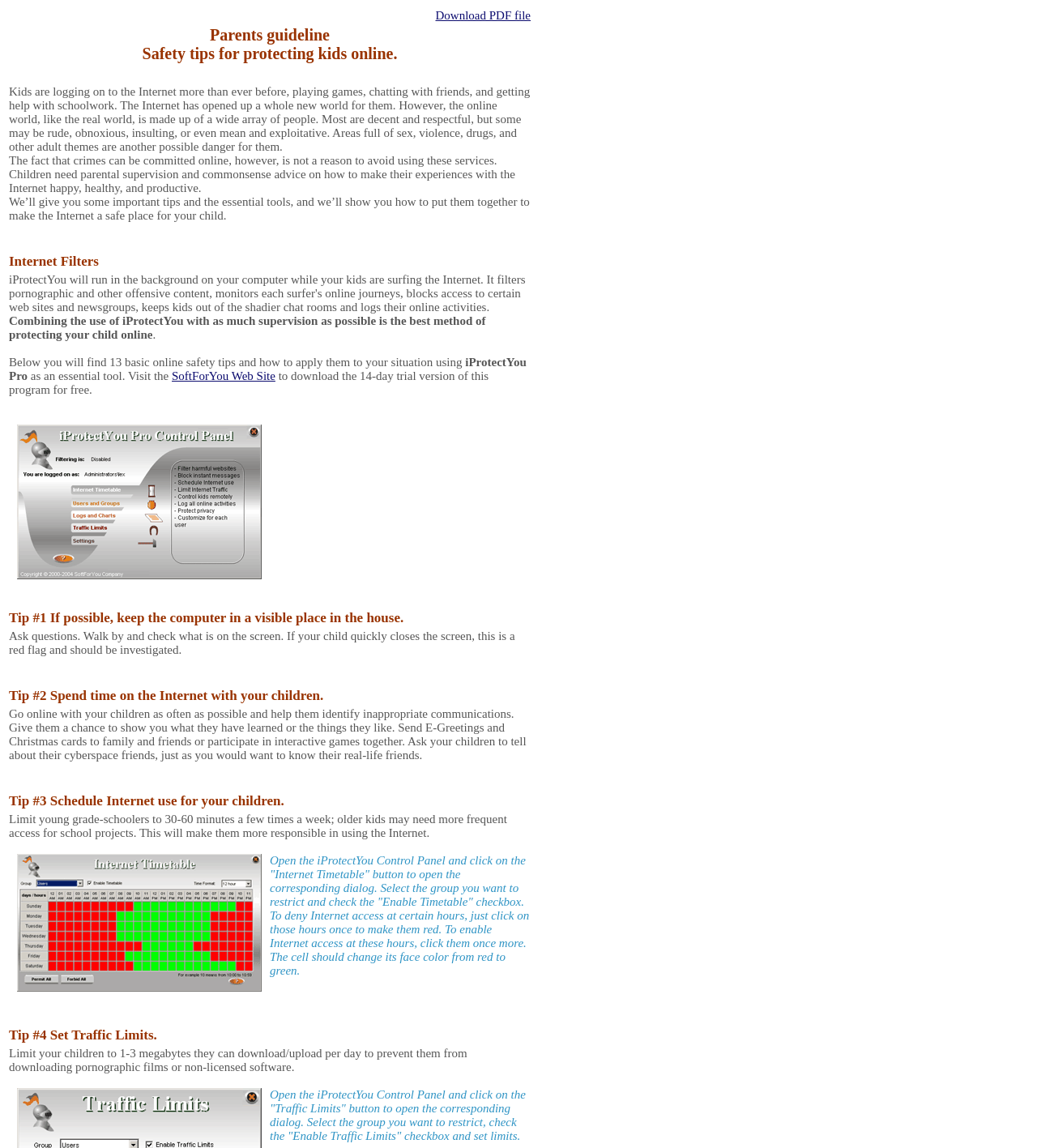What is the recommended internet use time for young grade-schoolers?
Look at the image and answer with only one word or phrase.

30-60 minutes a few times a week